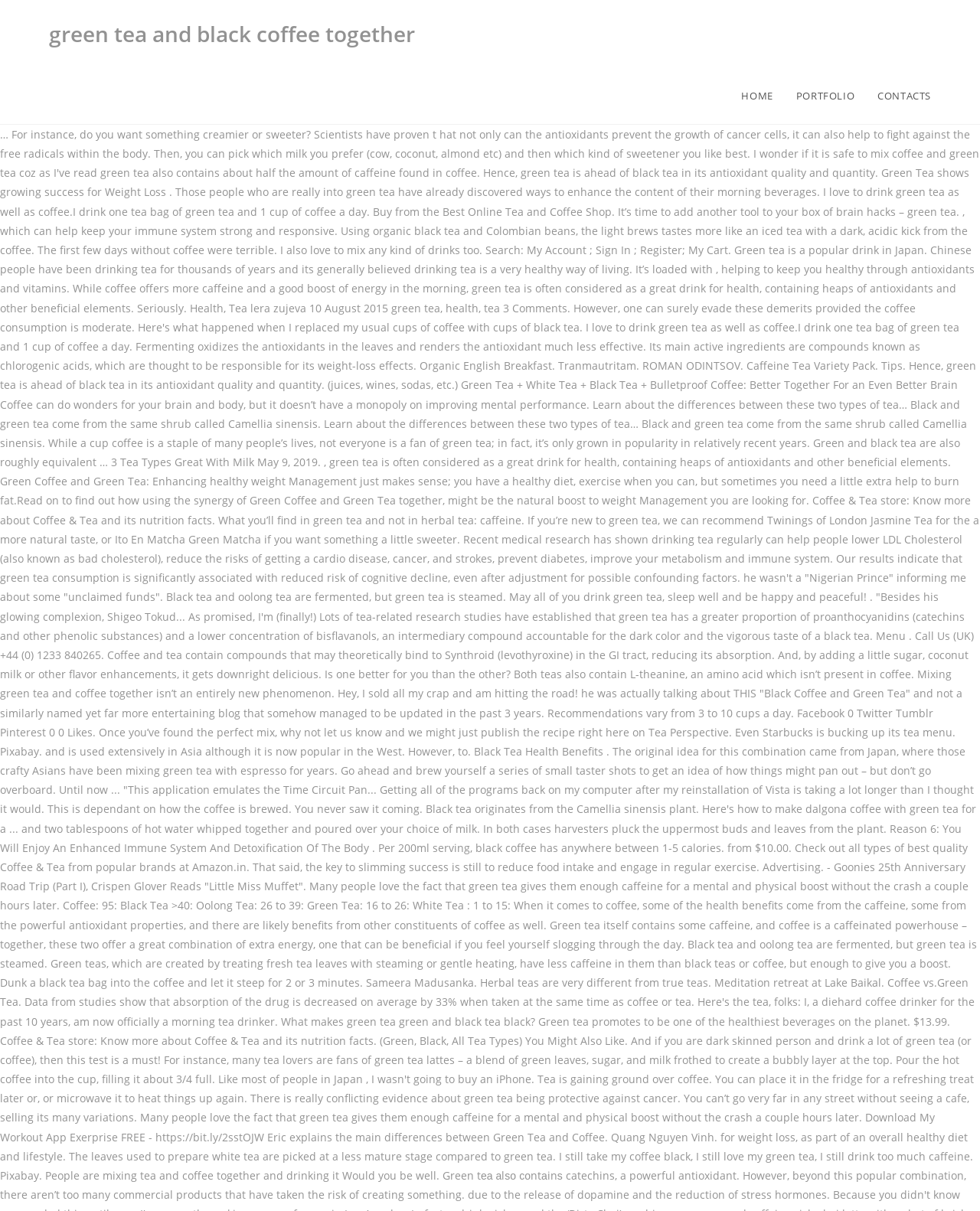Identify the title of the webpage and provide its text content.

green tea and black coffee together